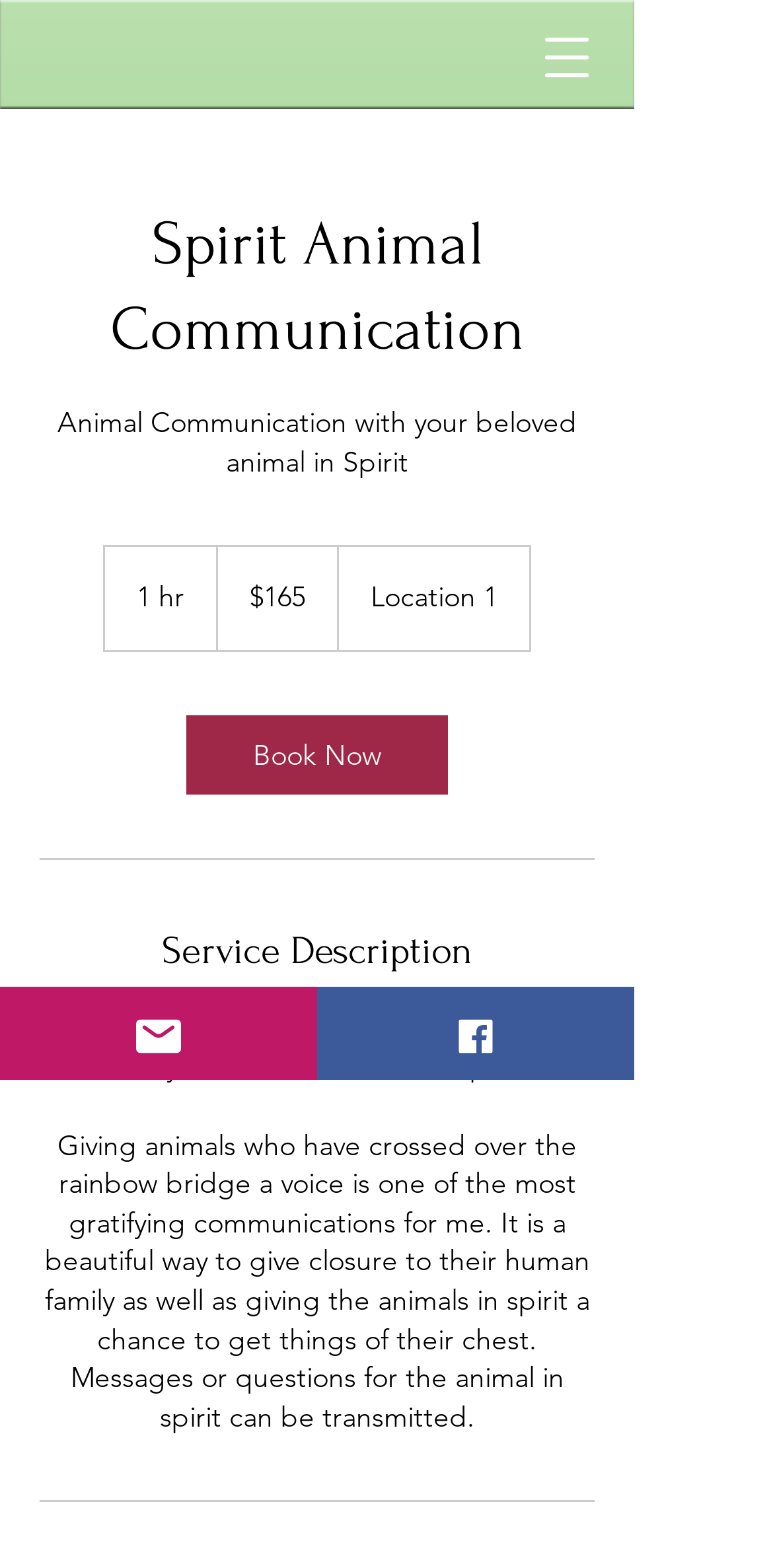How can I book the animal communication service?
Look at the image and answer with only one word or phrase.

Click Book Now